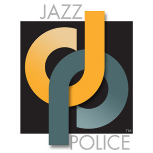Explain the image with as much detail as possible.

The image features the logo of "Jazz Police," a vibrant graphic design illustrating the dynamic nature of jazz music. The logo consists of interlocking shapes in orange and teal, forming the letters "J" and "P," which stand for "Jazz Police." Behind these bold, stylized elements is a black square background that emphasizes the logo's colors. The word "JAZZ" appears prominently at the top, while "POLICE" is placed underneath, conveying the organization's focus on celebrating and promoting jazz music within the community. This branding effectively captures the essence of jazz culture, suggesting a commitment to artistry and musical integrity.